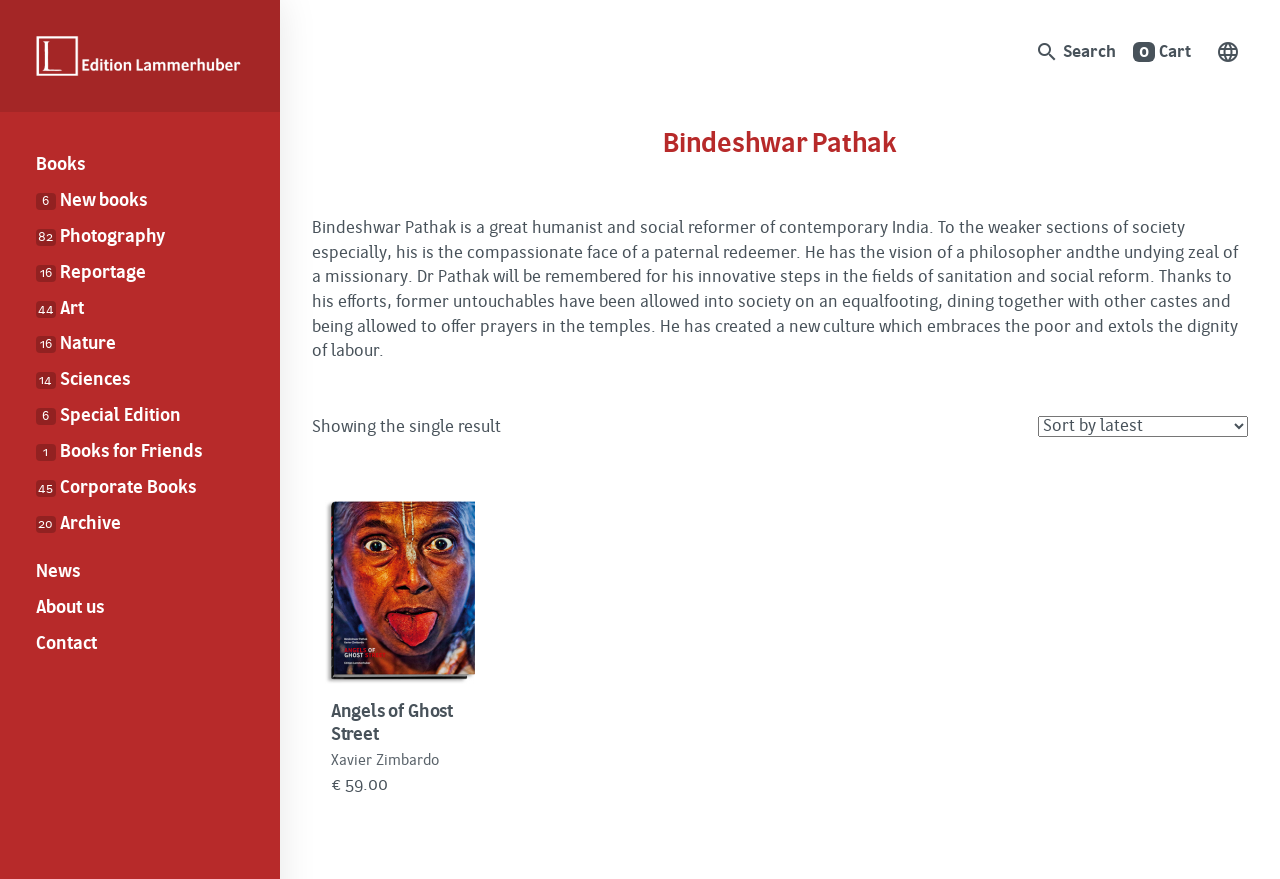Pinpoint the bounding box coordinates for the area that should be clicked to perform the following instruction: "Go to the 'News' page".

[0.028, 0.637, 0.191, 0.667]